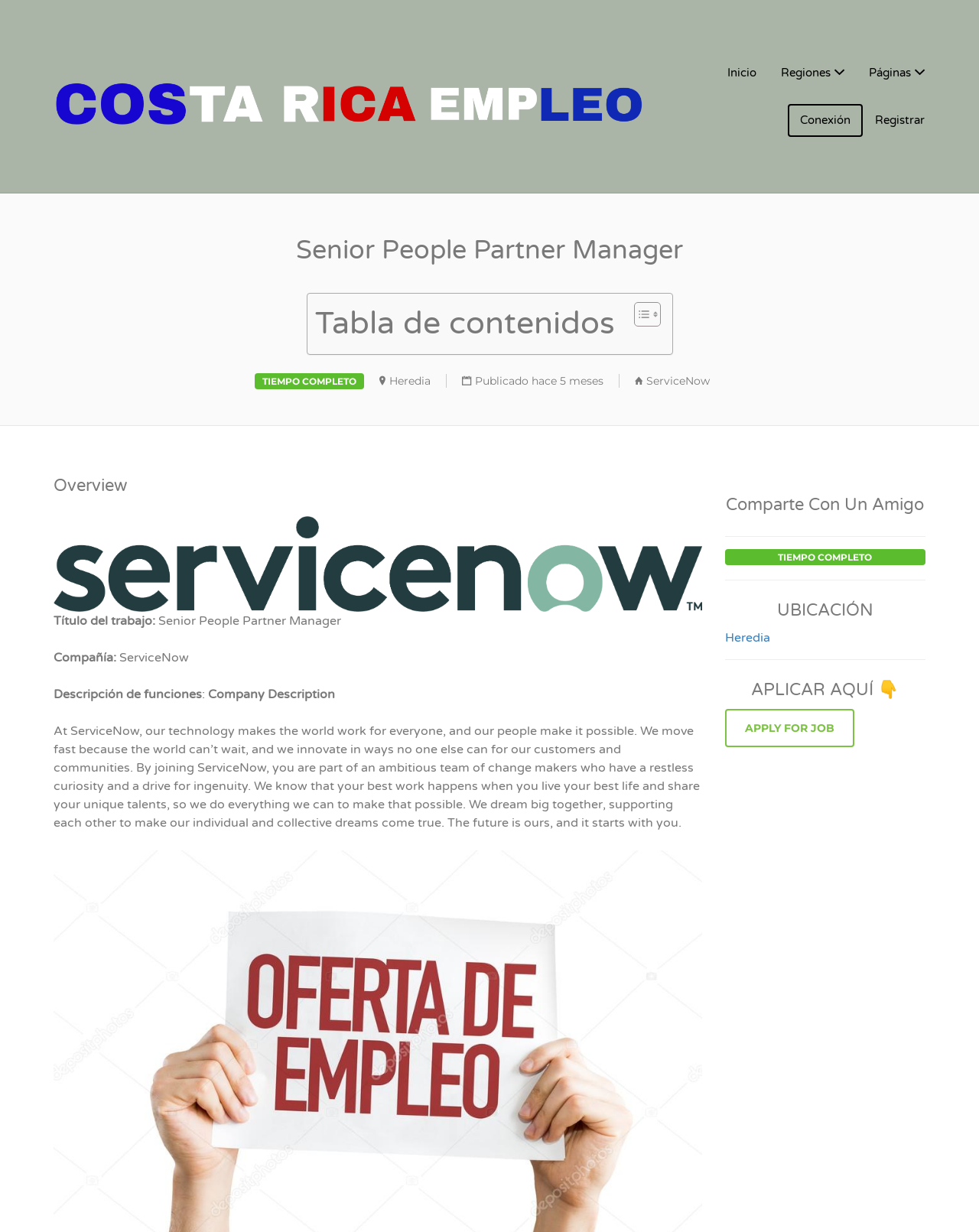Kindly determine the bounding box coordinates for the area that needs to be clicked to execute this instruction: "Check the location".

[0.74, 0.512, 0.786, 0.524]